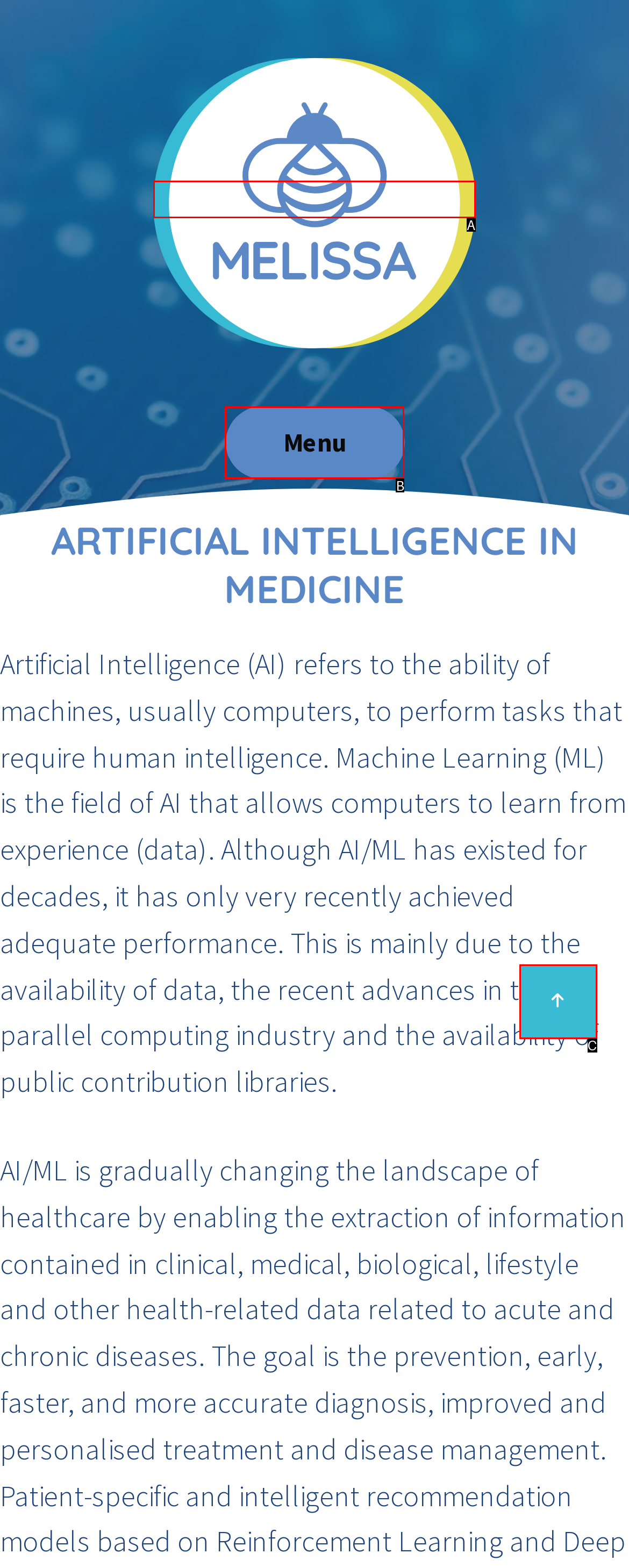Identify the matching UI element based on the description: alt="MELISSA logo"
Reply with the letter from the available choices.

A